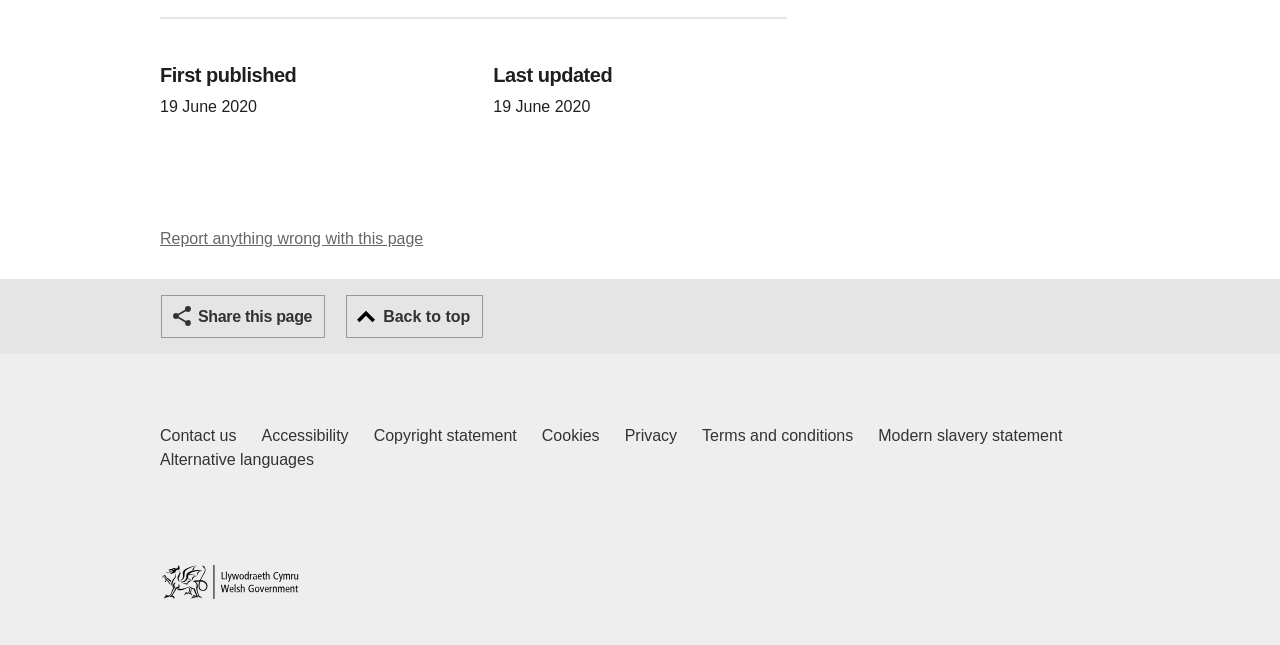Show me the bounding box coordinates of the clickable region to achieve the task as per the instruction: "Report anything wrong with this page".

[0.125, 0.356, 0.331, 0.382]